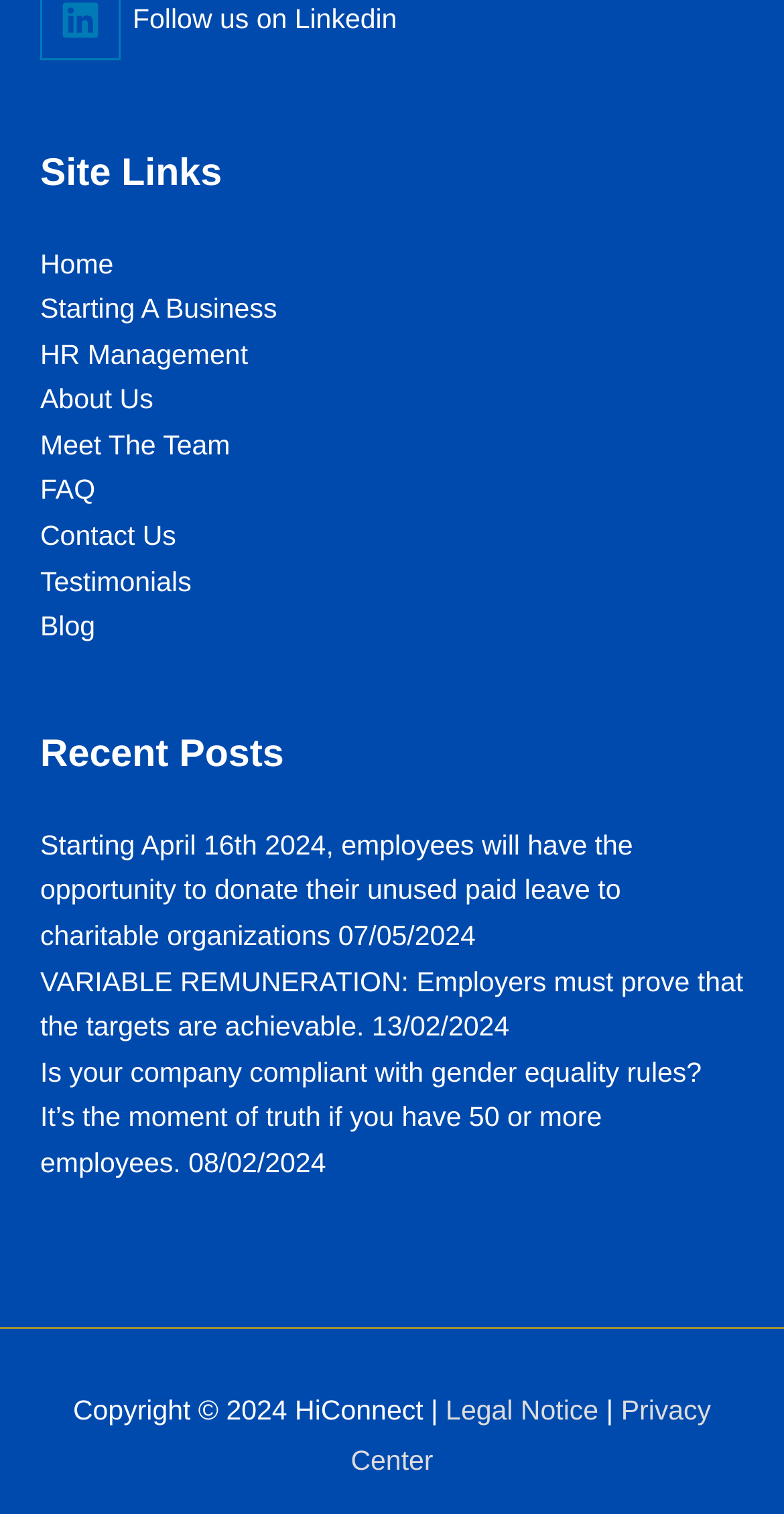Provide a one-word or brief phrase answer to the question:
How many recent posts are displayed on the page?

3